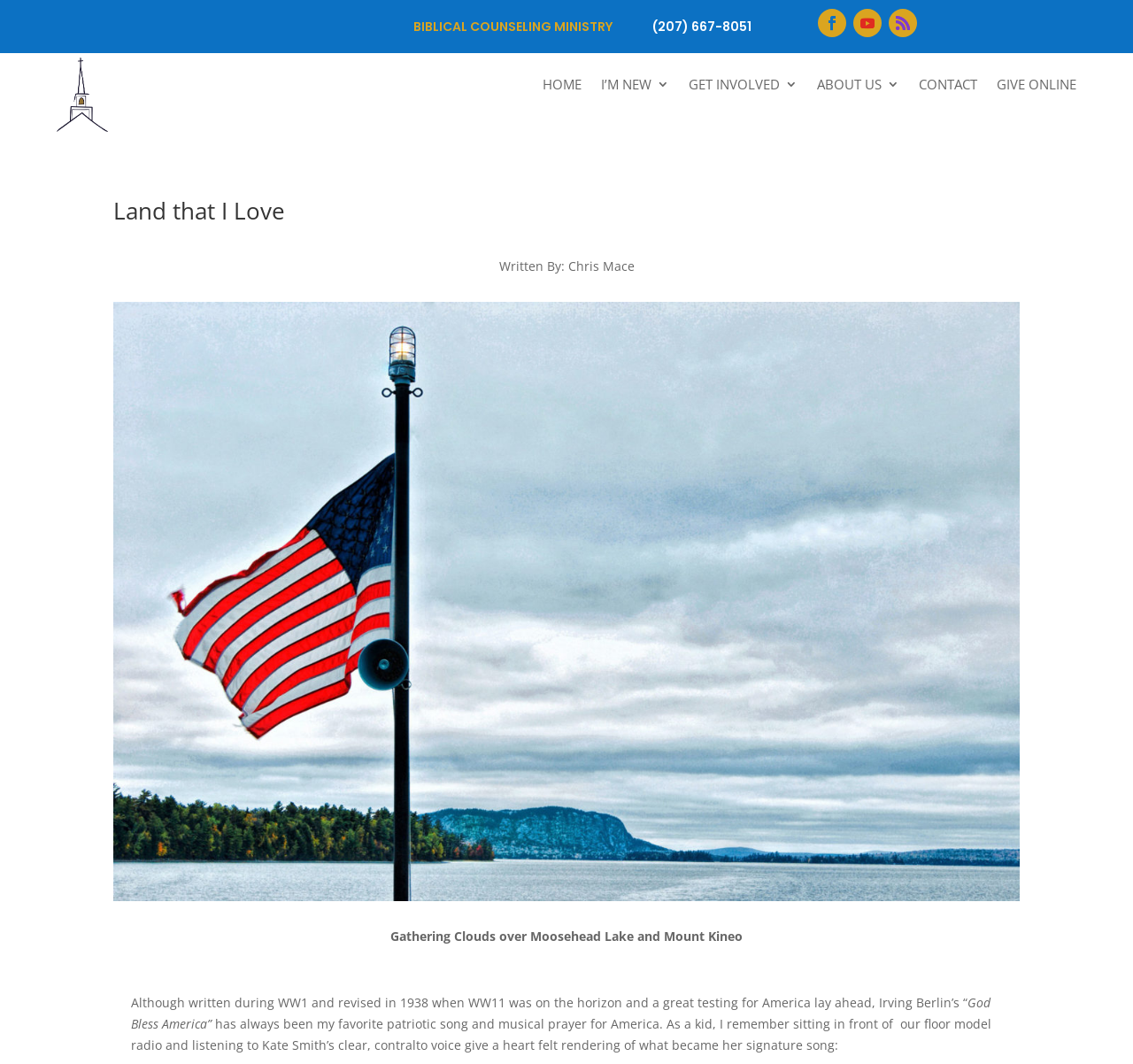Please locate the clickable area by providing the bounding box coordinates to follow this instruction: "Read about Land that I Love".

[0.1, 0.187, 0.9, 0.217]